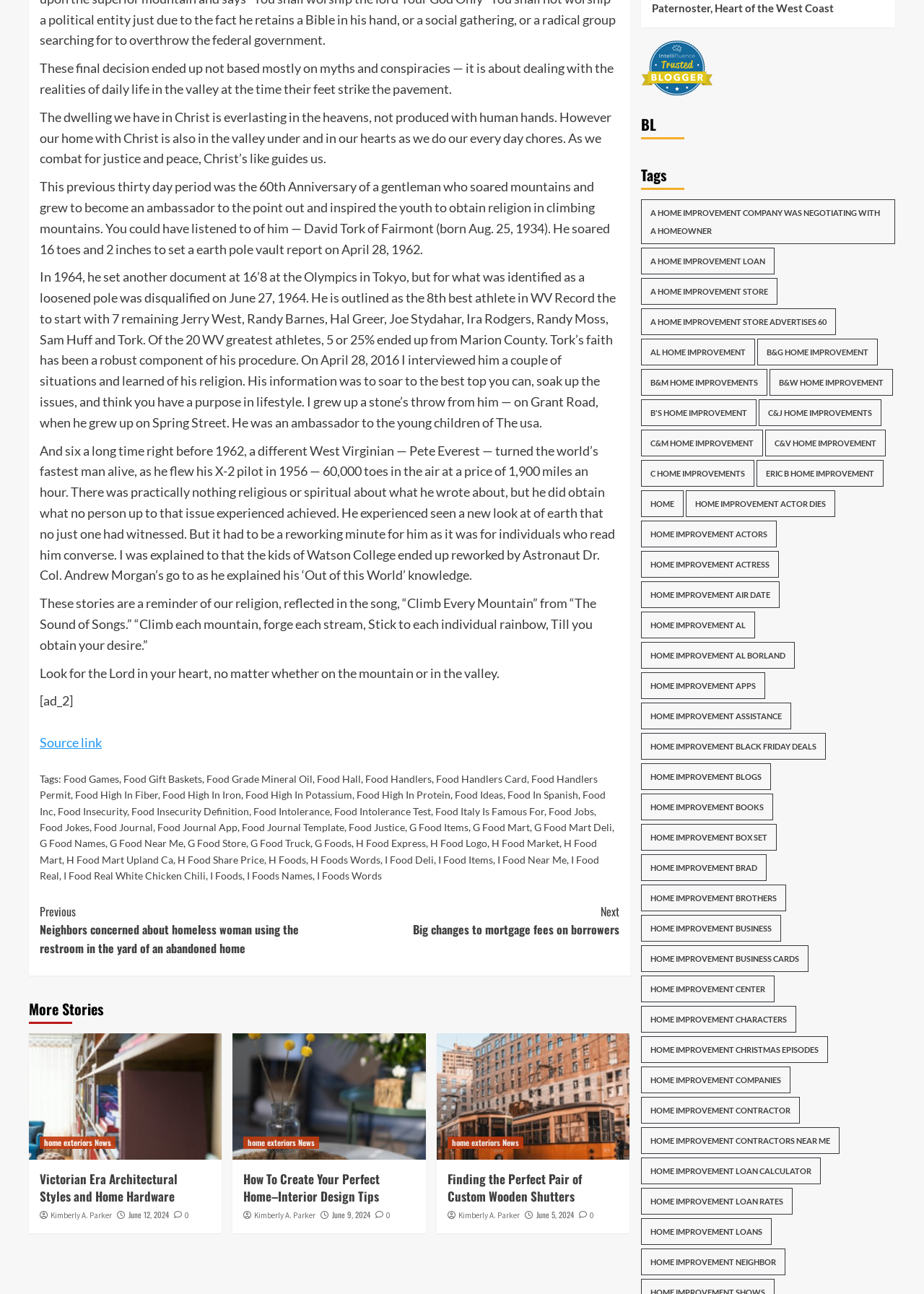Who set a world pole vault record on April 28, 1962?
Please provide a comprehensive answer based on the contents of the image.

According to the text, David Tork set a world pole vault record on April 28, 1962, with a height of 16 feet and 2 inches.